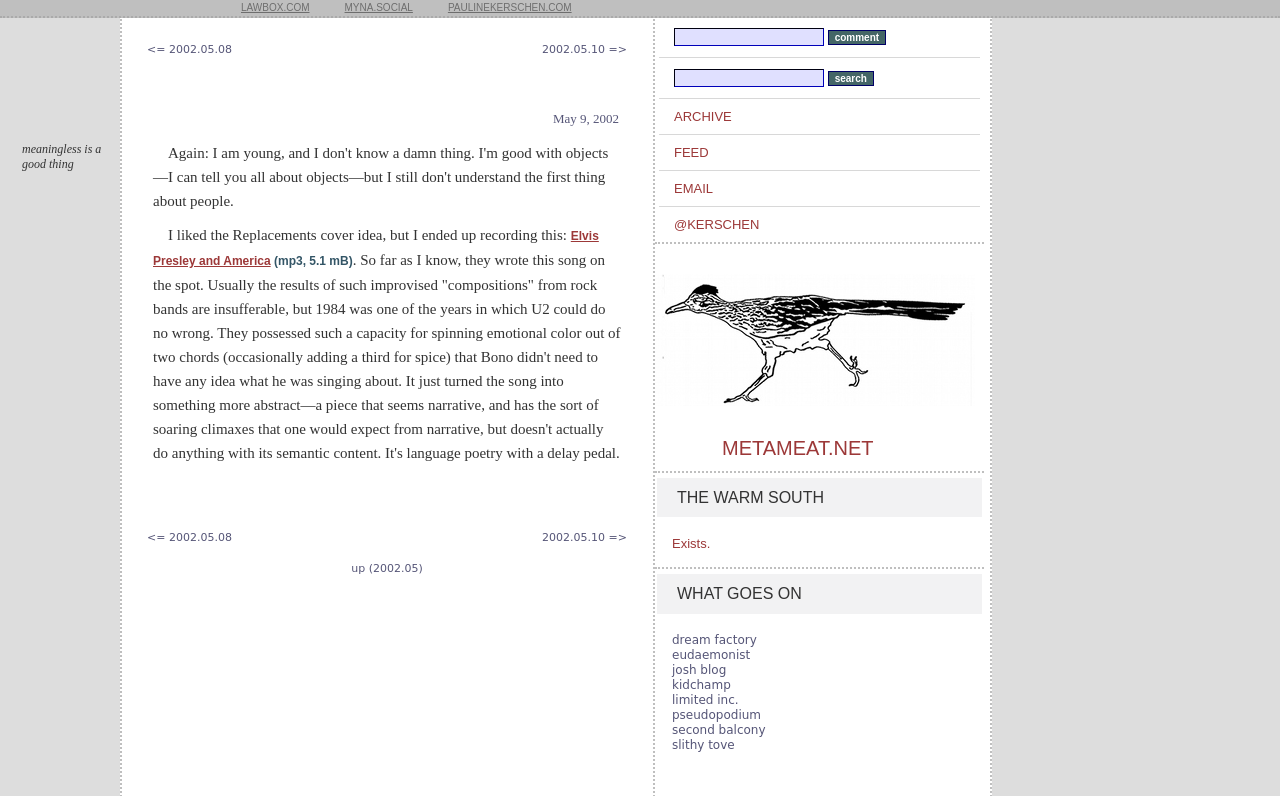Select the bounding box coordinates of the element I need to click to carry out the following instruction: "view METAMEAT.NET".

[0.564, 0.549, 0.682, 0.577]